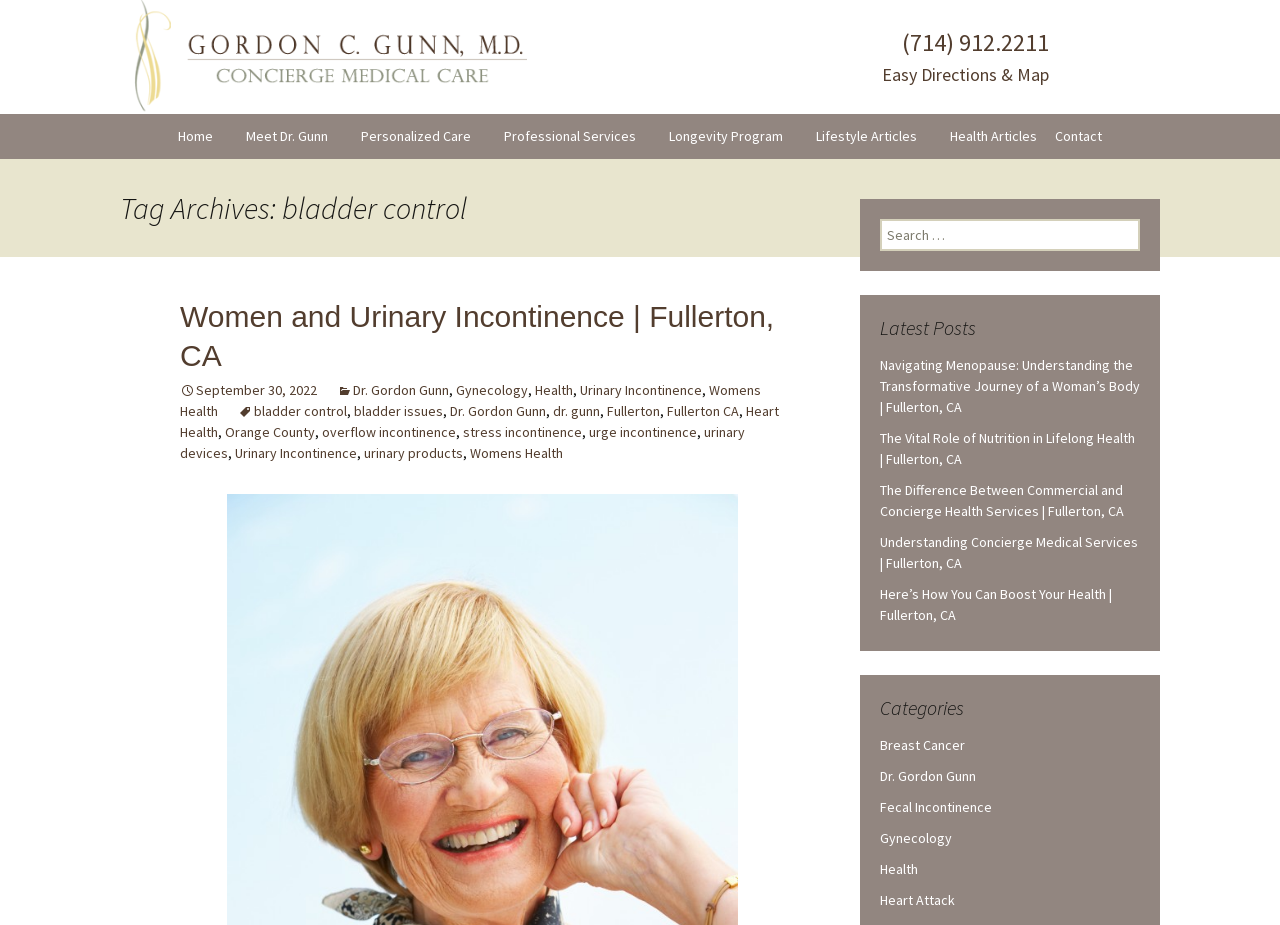Please specify the bounding box coordinates of the element that should be clicked to execute the given instruction: 'Click the 'Home' link'. Ensure the coordinates are four float numbers between 0 and 1, expressed as [left, top, right, bottom].

[0.127, 0.123, 0.178, 0.17]